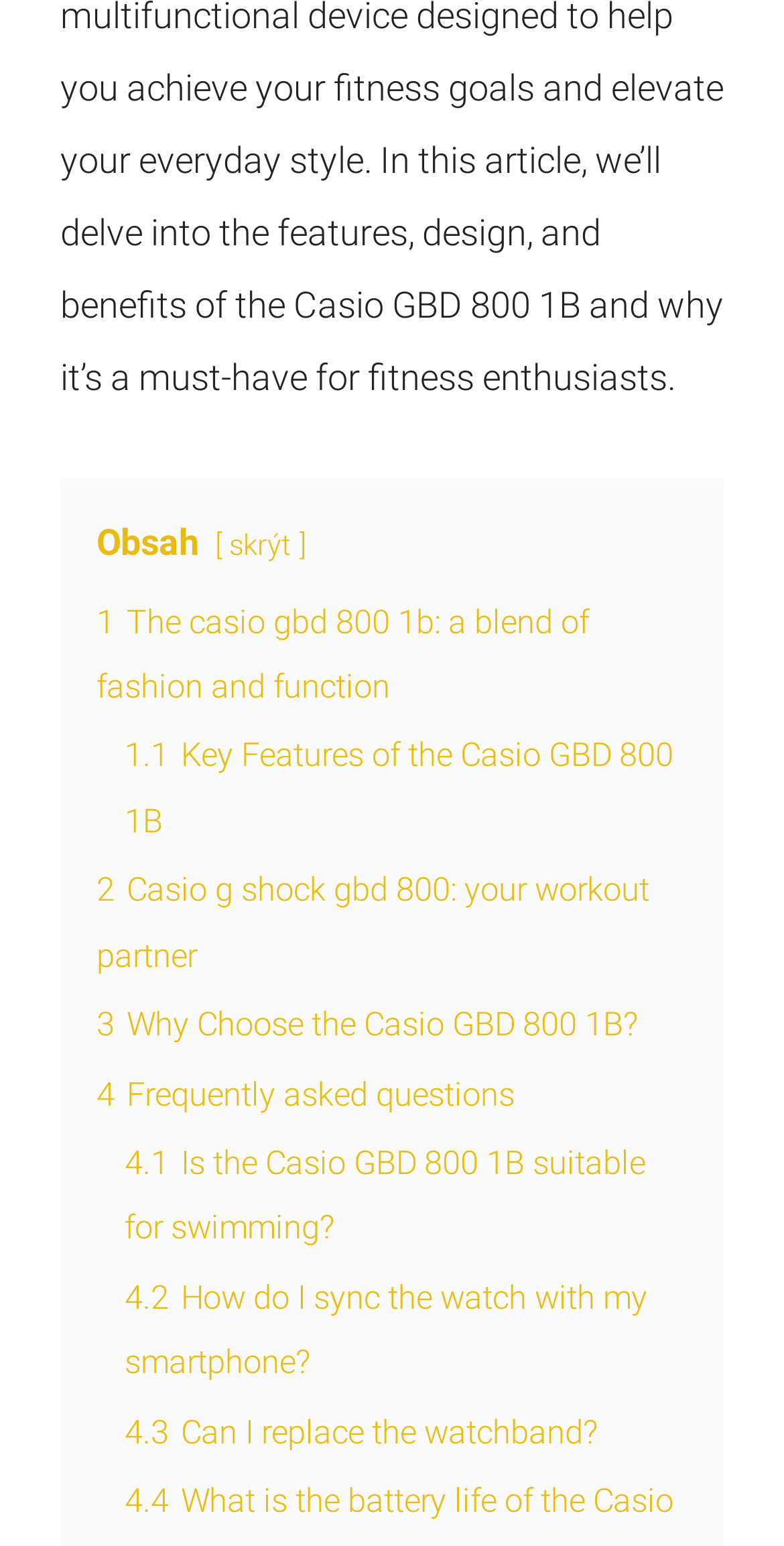Identify the bounding box coordinates of the area you need to click to perform the following instruction: "Explore the frequently asked questions about the Casio GBD 800 1B".

[0.123, 0.695, 0.656, 0.72]